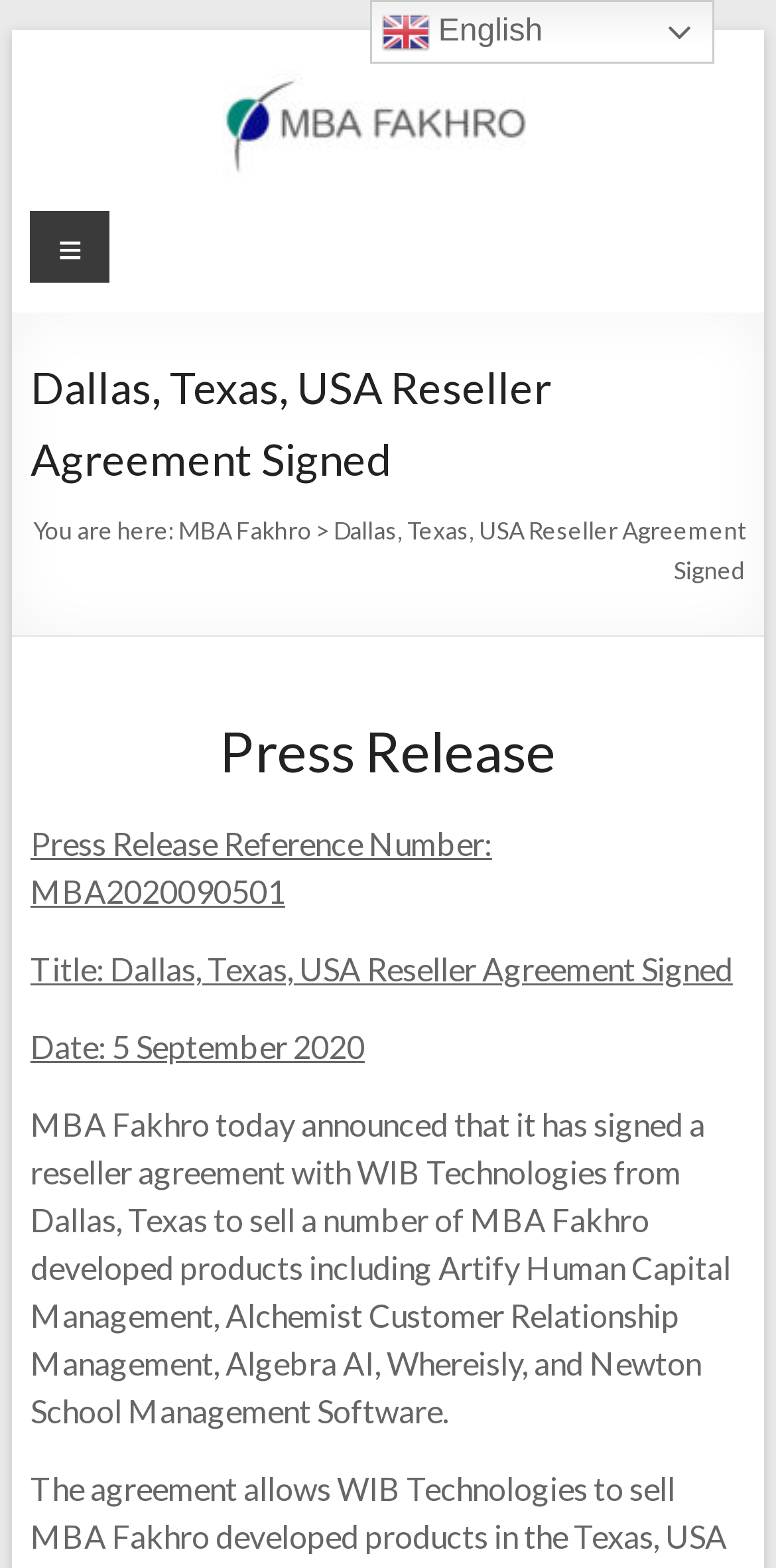What is the name of the company? Examine the screenshot and reply using just one word or a brief phrase.

MBA Fakhro